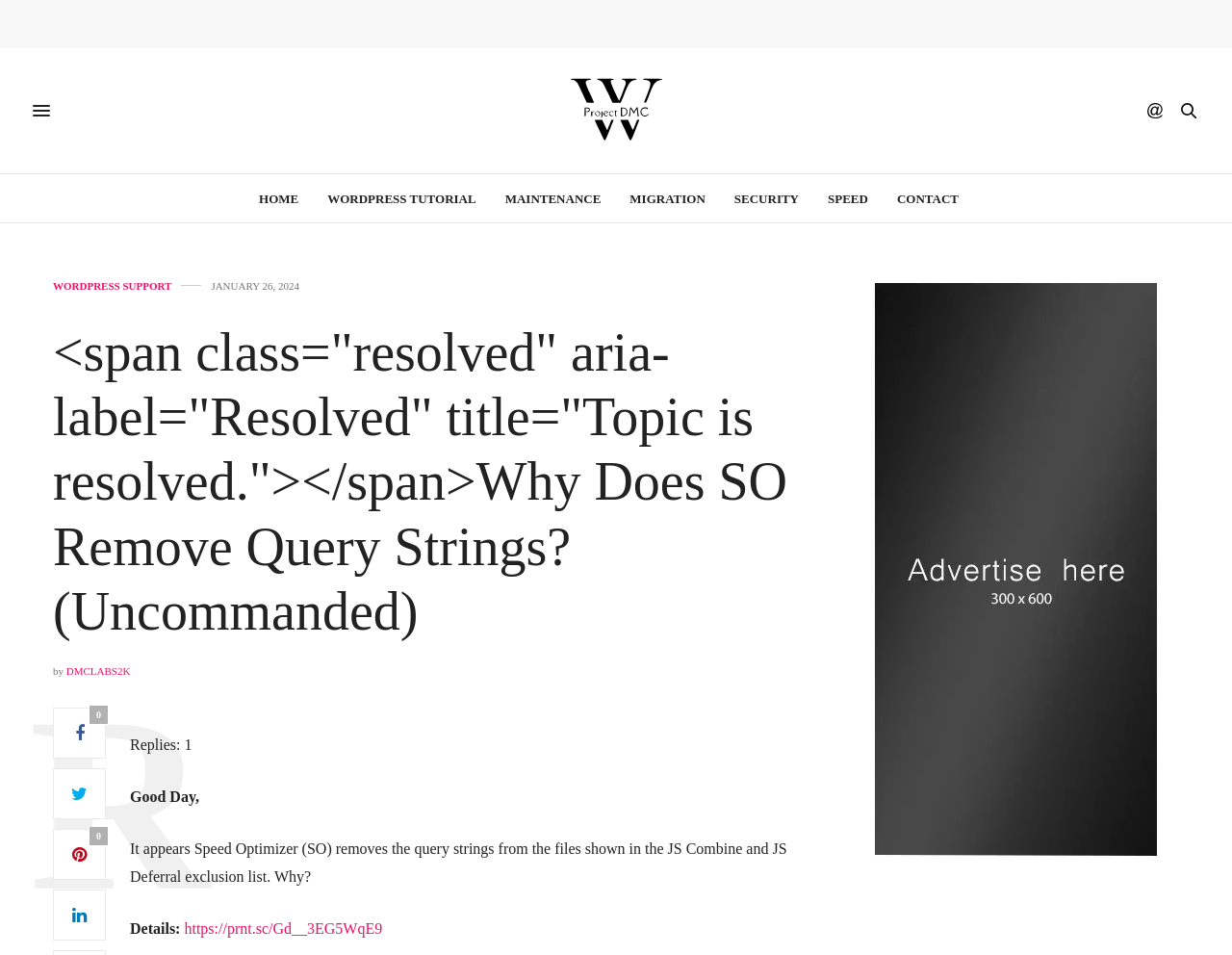Look at the image and answer the question in detail:
Who is the author of the topic?

The author of the topic can be found below the topic title, where there is a link with the text 'DMCLABS2K'.